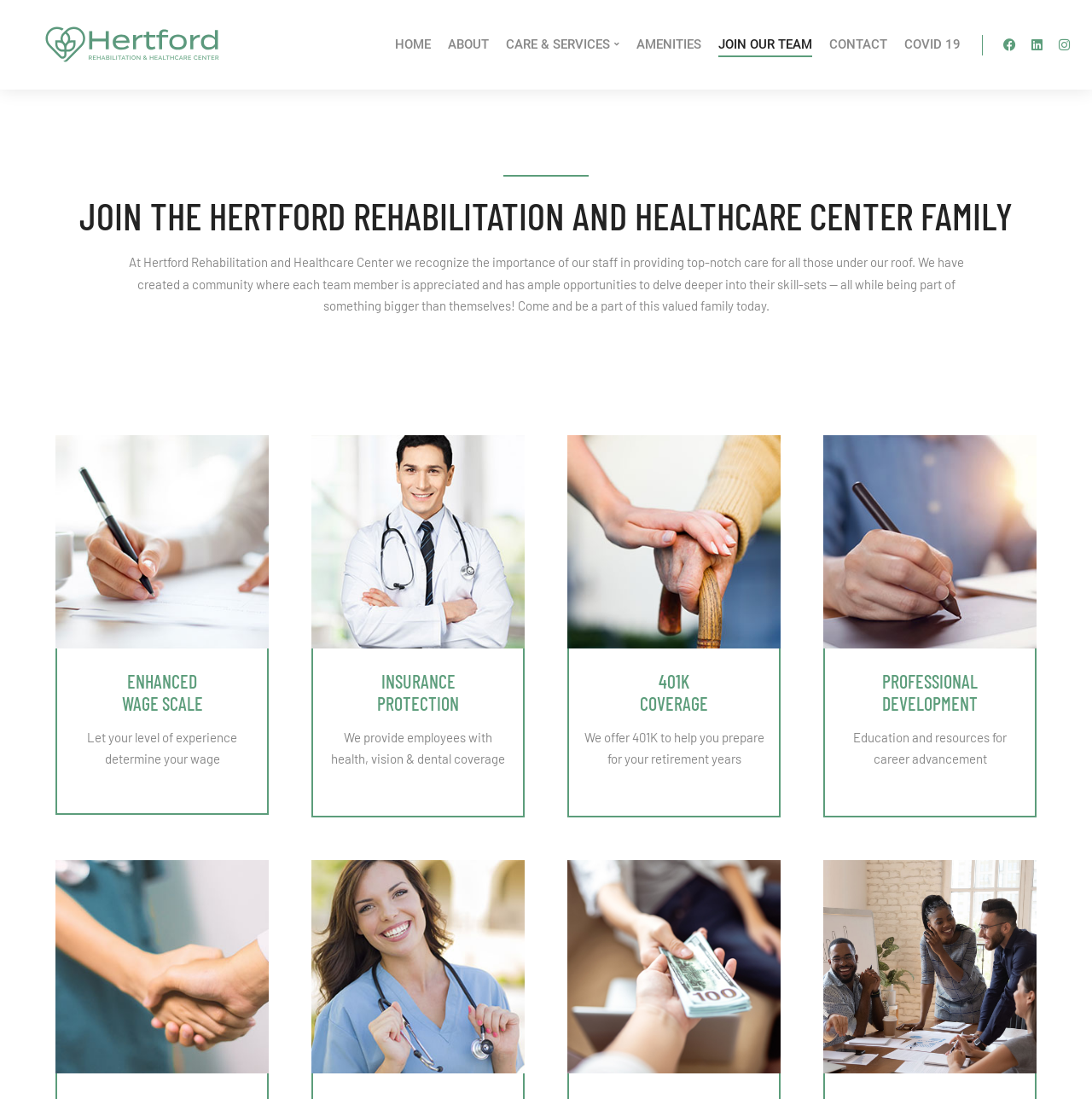How many social media links are there?
Please answer the question with a single word or phrase, referencing the image.

3